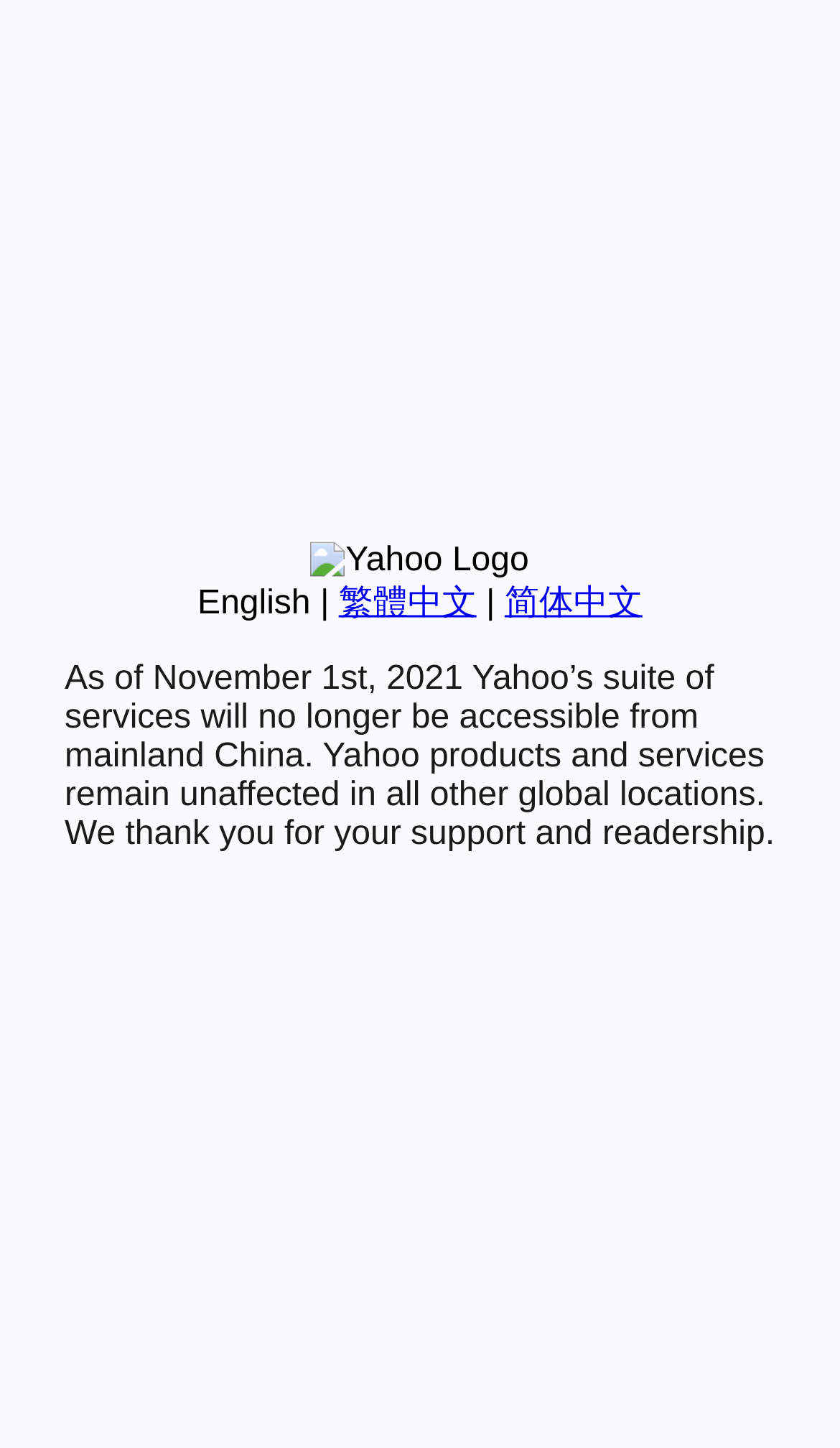Given the following UI element description: "Menu", find the bounding box coordinates in the webpage screenshot.

None